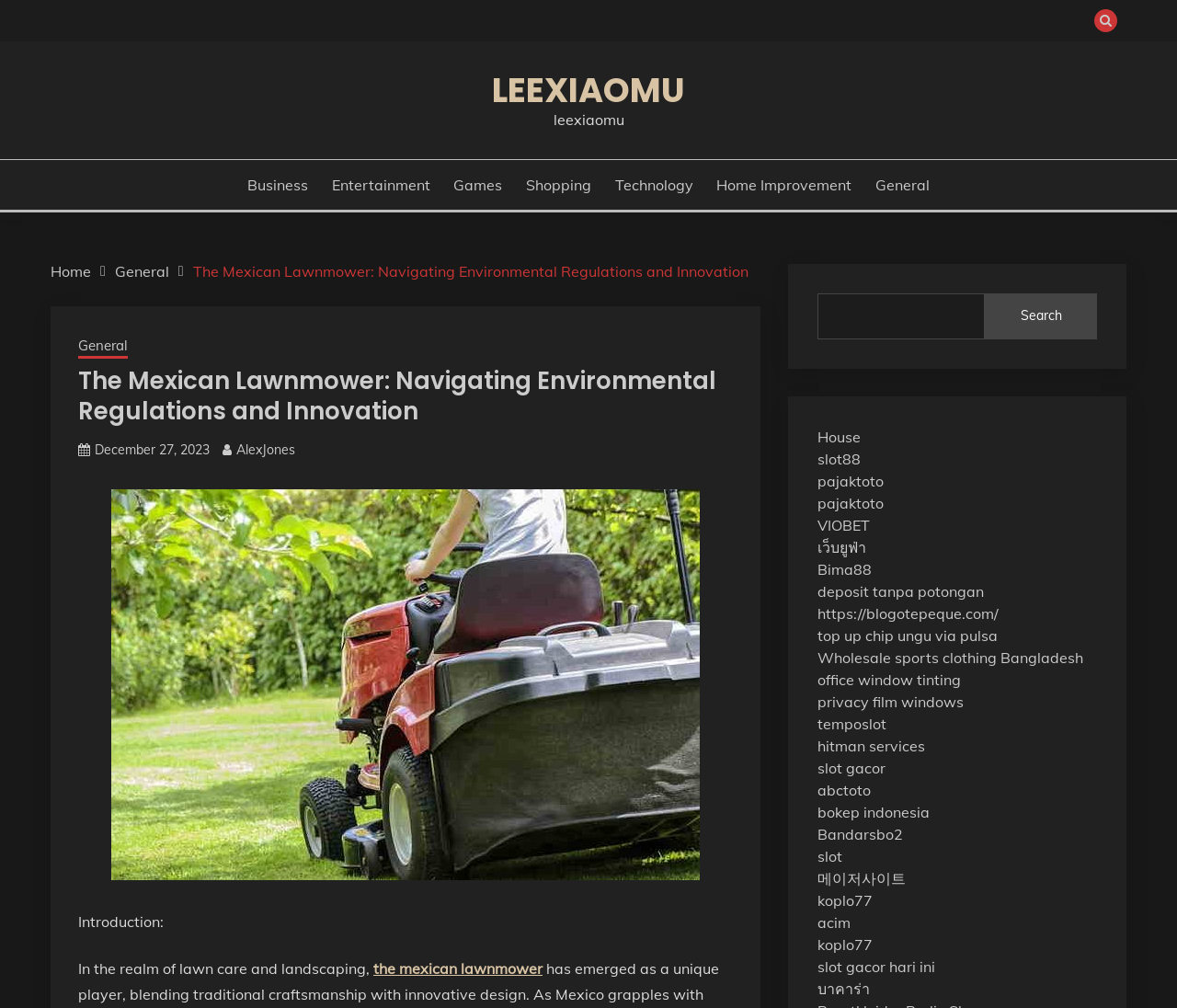Please provide a brief answer to the question using only one word or phrase: 
What is the name of the lawnmower mentioned?

Mexican Lawnmower